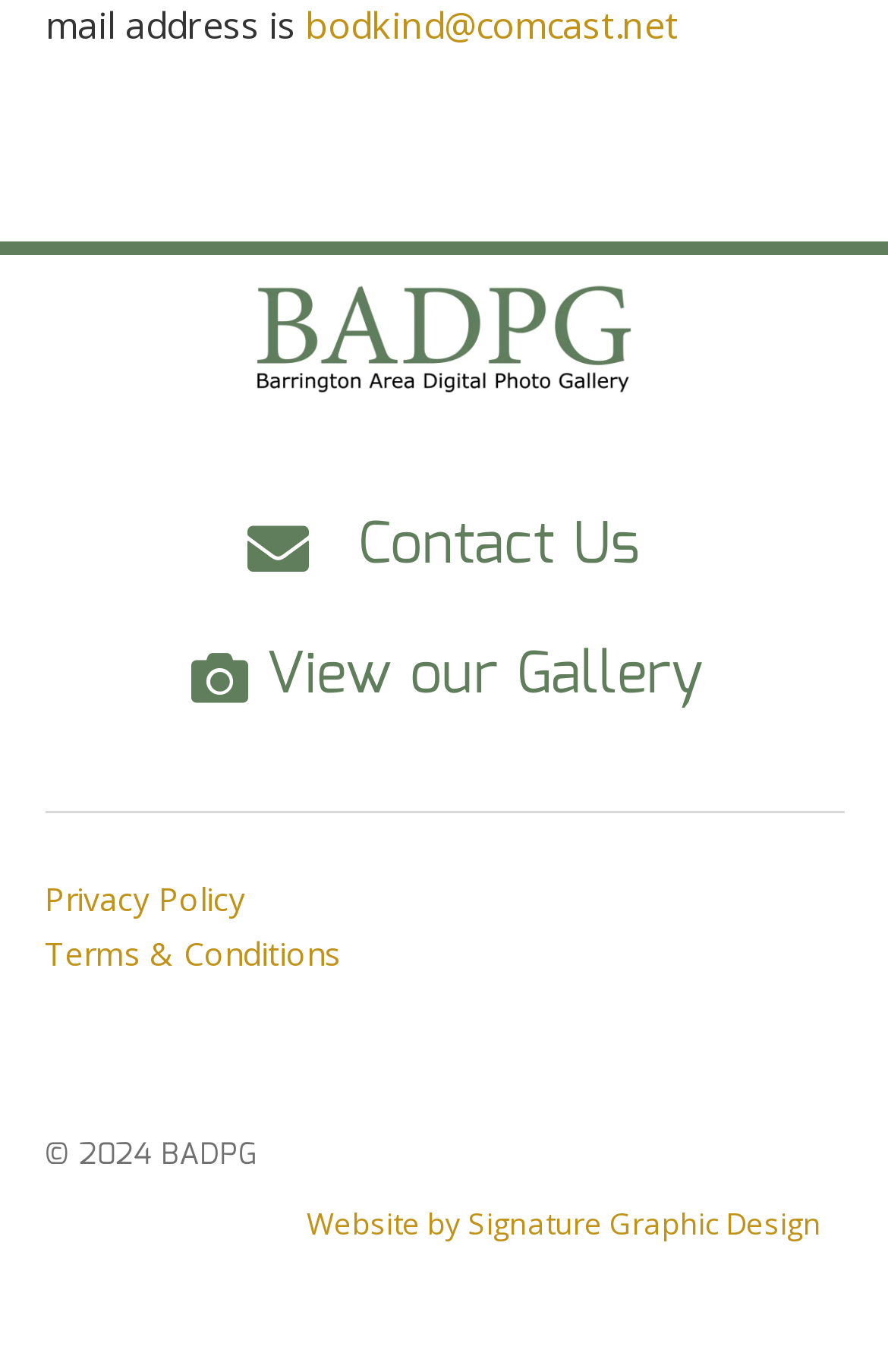How many links are there in the top section?
Please provide a comprehensive and detailed answer to the question.

There are three links in the top section of the webpage, namely 'BADPG logo', 'Contact Us', and 'View our Gallery', which are located at [0.076, 0.202, 0.924, 0.294], [0.279, 0.369, 0.721, 0.431], and [0.207, 0.463, 0.793, 0.525] respectively.